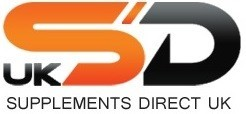Break down the image into a detailed narrative.

The image showcases the logo of "Supplements Direct UK," featuring a combination of letters "S" and "D" in an elegant, stylized font. The logo is prominently designed with bold, modern lettering, where the colors transition from an eye-catching orange to a deep black. Below the initials, the words "SUPPLEMENTS DIRECT UK" are displayed in a clear, professional typeface, reinforcing the brand's identity. This logo represents a company that specializes in nutritional supplements, suggesting a focus on quality and reliability in health and fitness products.